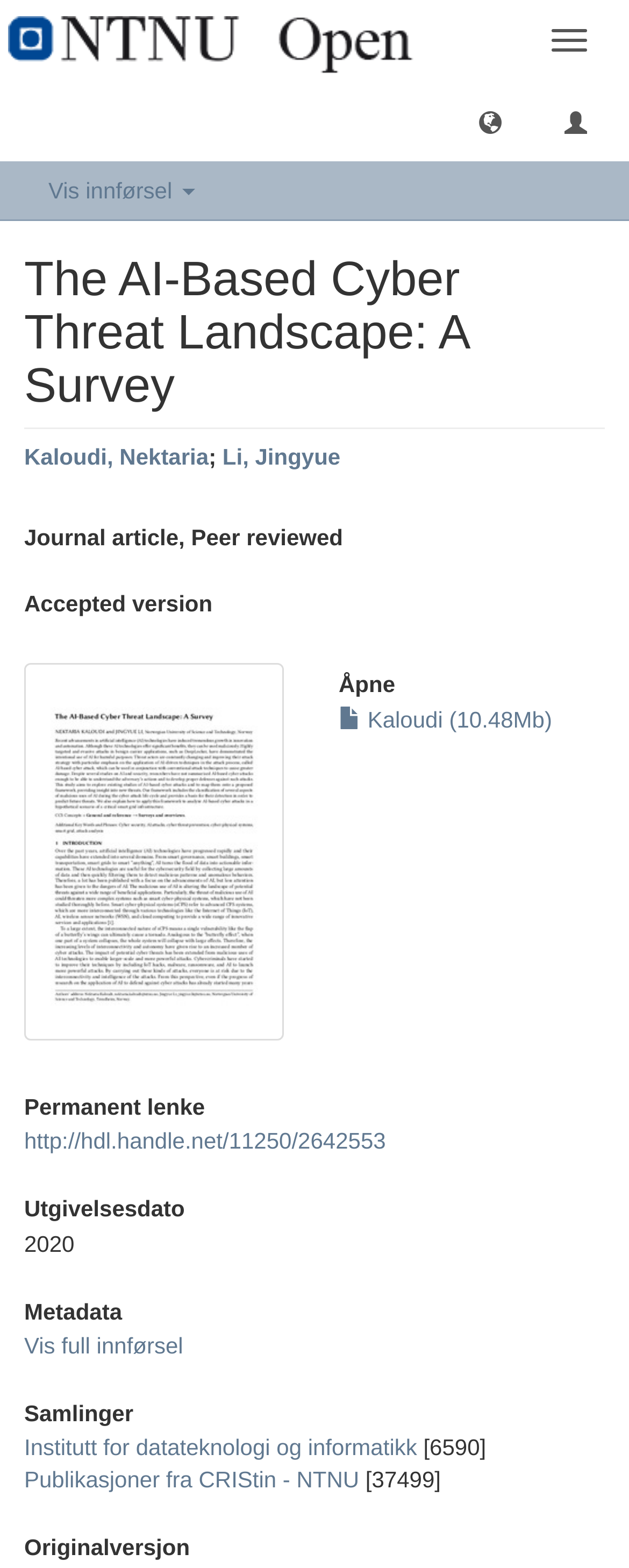What is the type of publication?
Please provide a single word or phrase as your answer based on the image.

Journal article